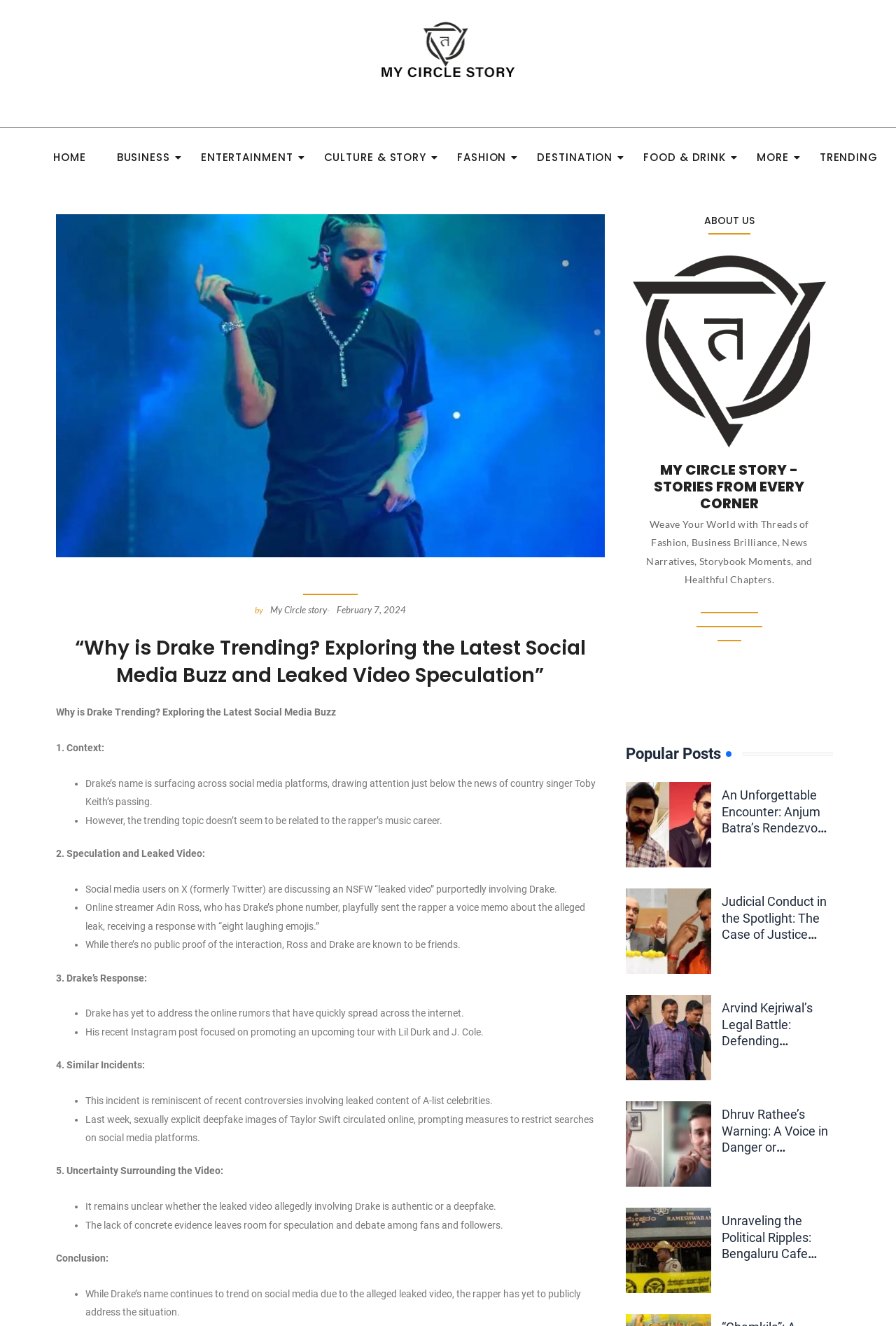What is the name of the online streamer who has Drake's phone number?
Using the screenshot, give a one-word or short phrase answer.

Adin Ross